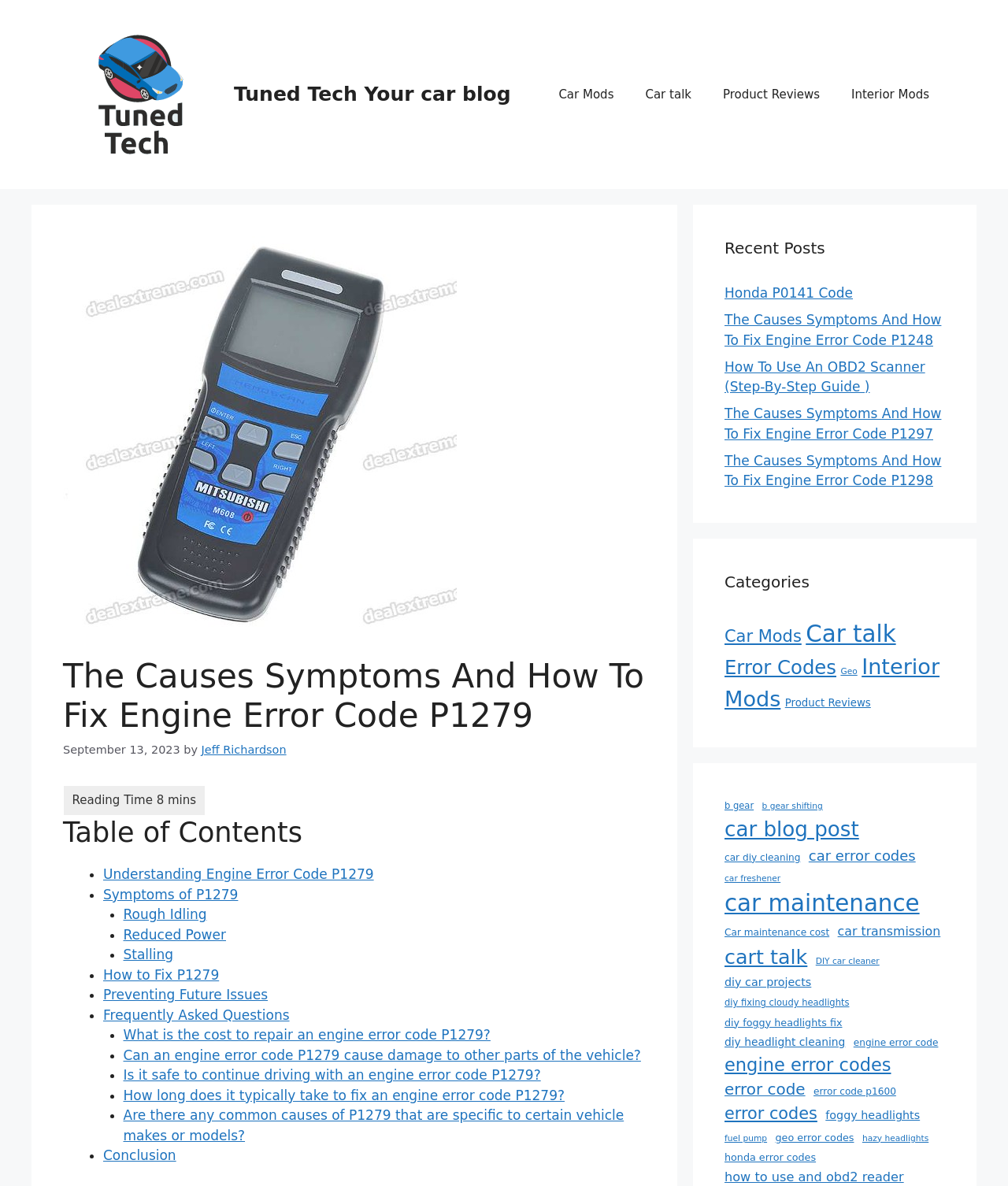Please locate the bounding box coordinates for the element that should be clicked to achieve the following instruction: "Read the article about The Causes Symptoms And How To Fix Engine Error Code P1279". Ensure the coordinates are given as four float numbers between 0 and 1, i.e., [left, top, right, bottom].

[0.062, 0.554, 0.641, 0.621]